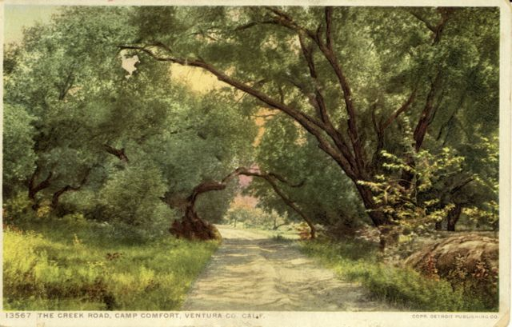Answer the question with a brief word or phrase:
What period of Californian landscapes does the artwork capture?

Early 20th-century